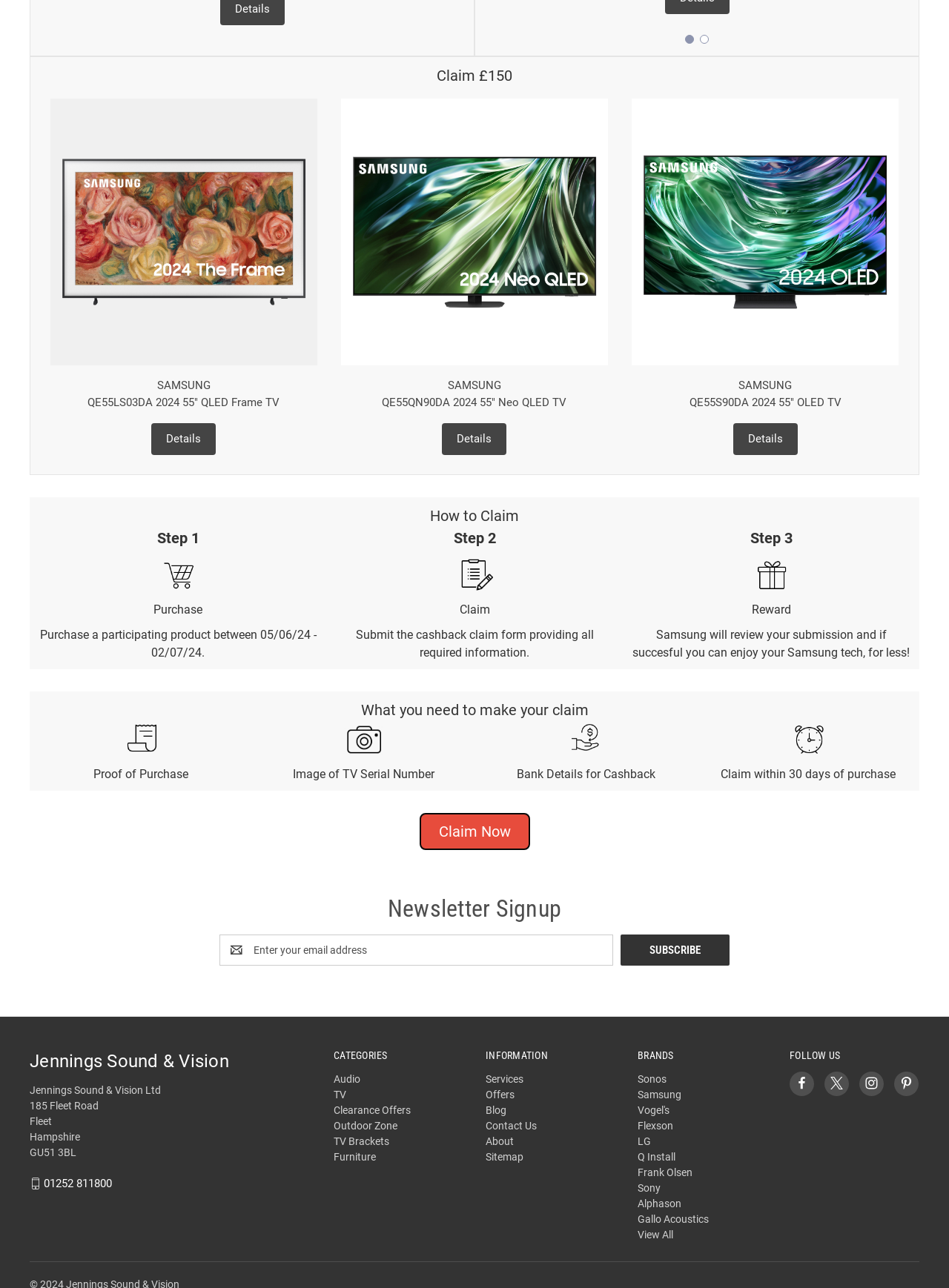Please answer the following question using a single word or phrase: What are the steps to claim the cashback?

Purchase, Claim, Reward